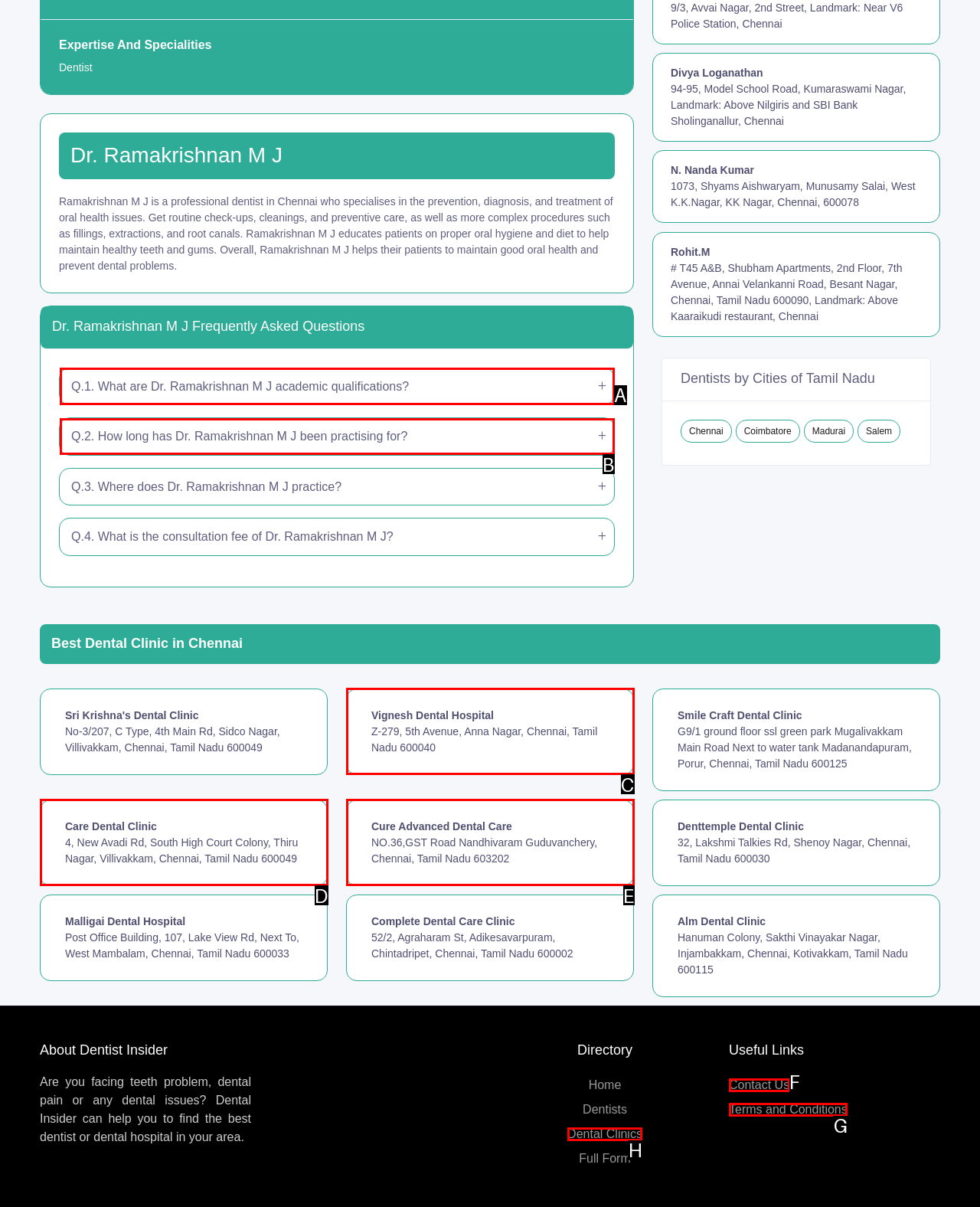Identify which HTML element matches the description: Contact Us. Answer with the correct option's letter.

F